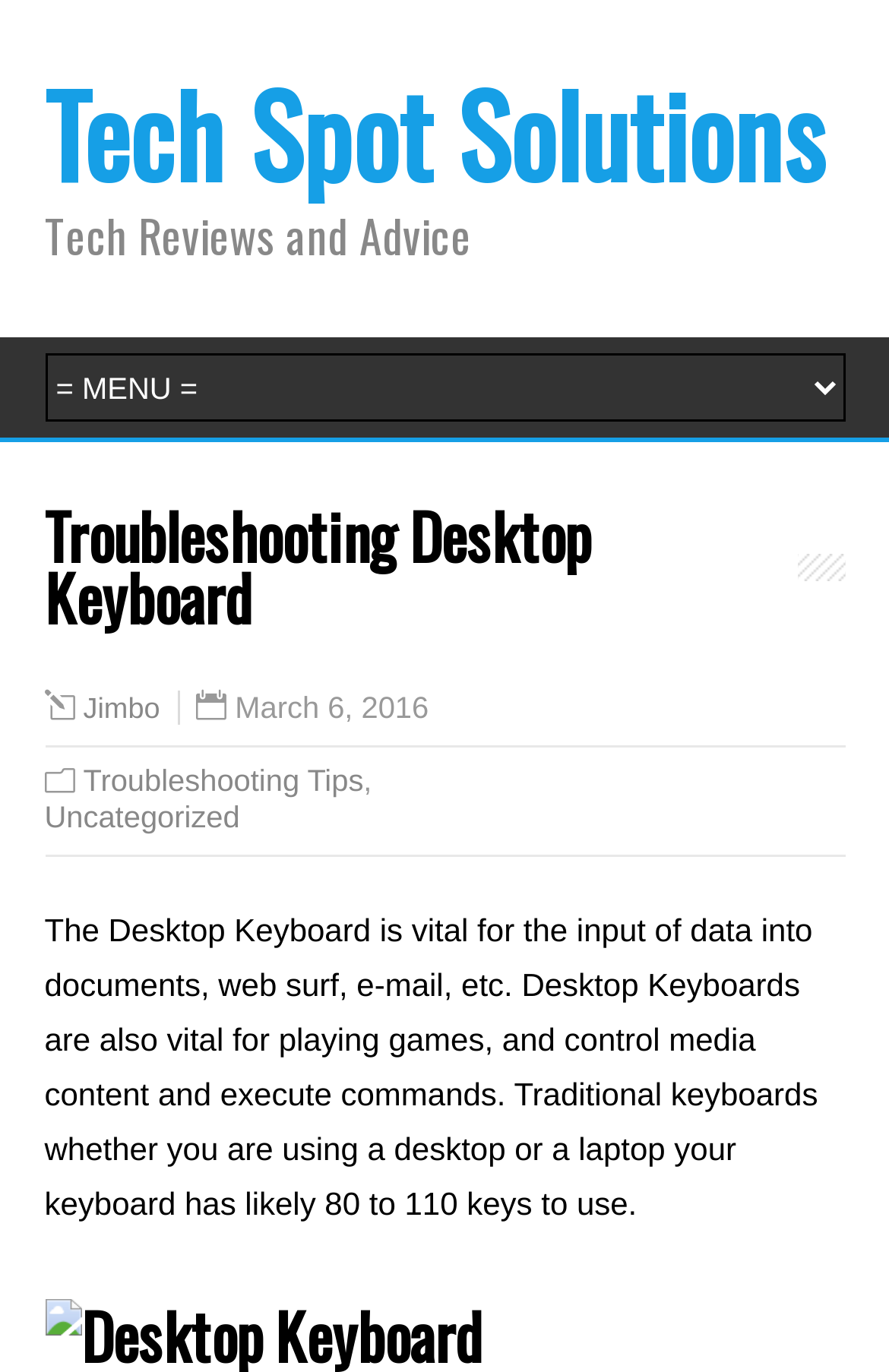When was the webpage content published?
Analyze the image and deliver a detailed answer to the question.

The publication date is mentioned in the StaticText element 'March 6, 2016' which is located below the link 'Jimbo'.